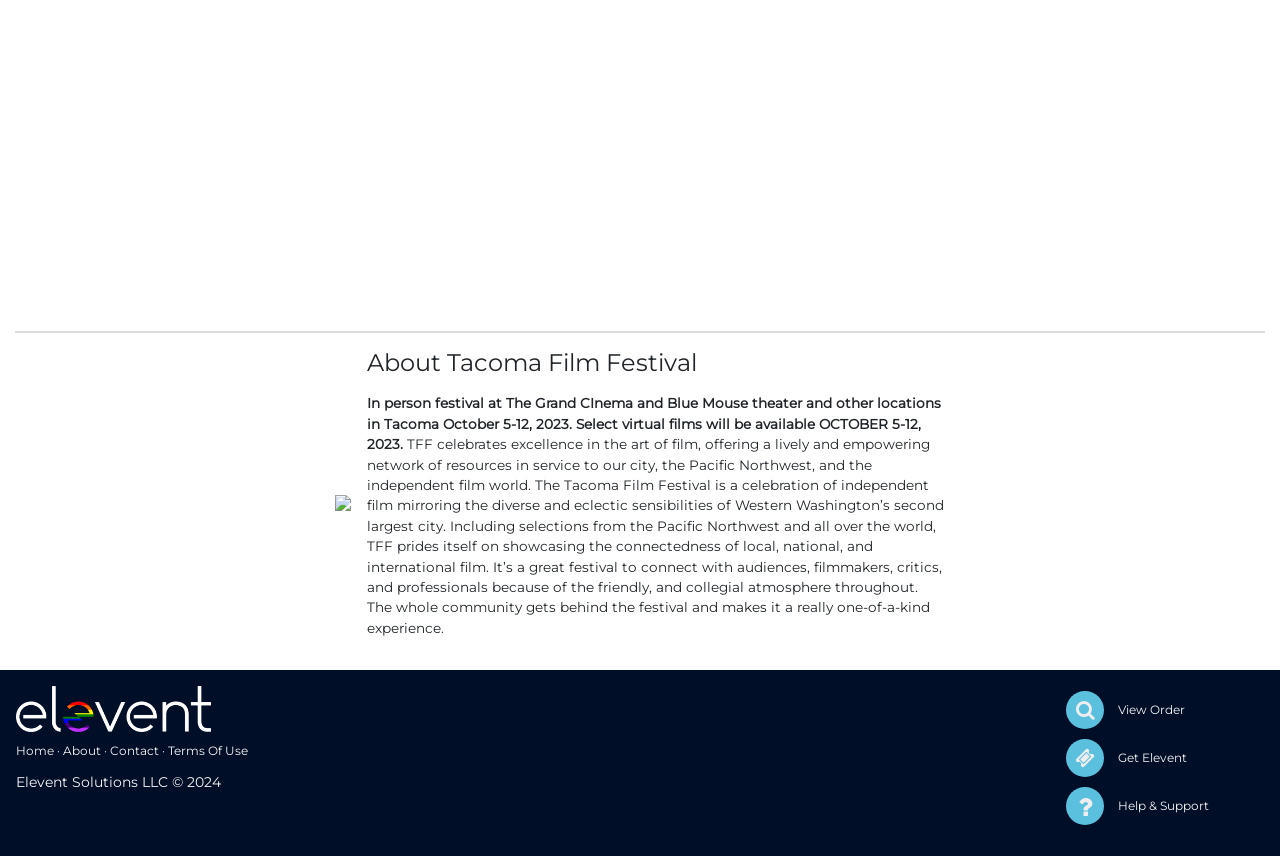Identify the bounding box for the UI element specified in this description: "Get Elevent". The coordinates must be four float numbers between 0 and 1, formatted as [left, top, right, bottom].

[0.873, 0.876, 0.927, 0.894]